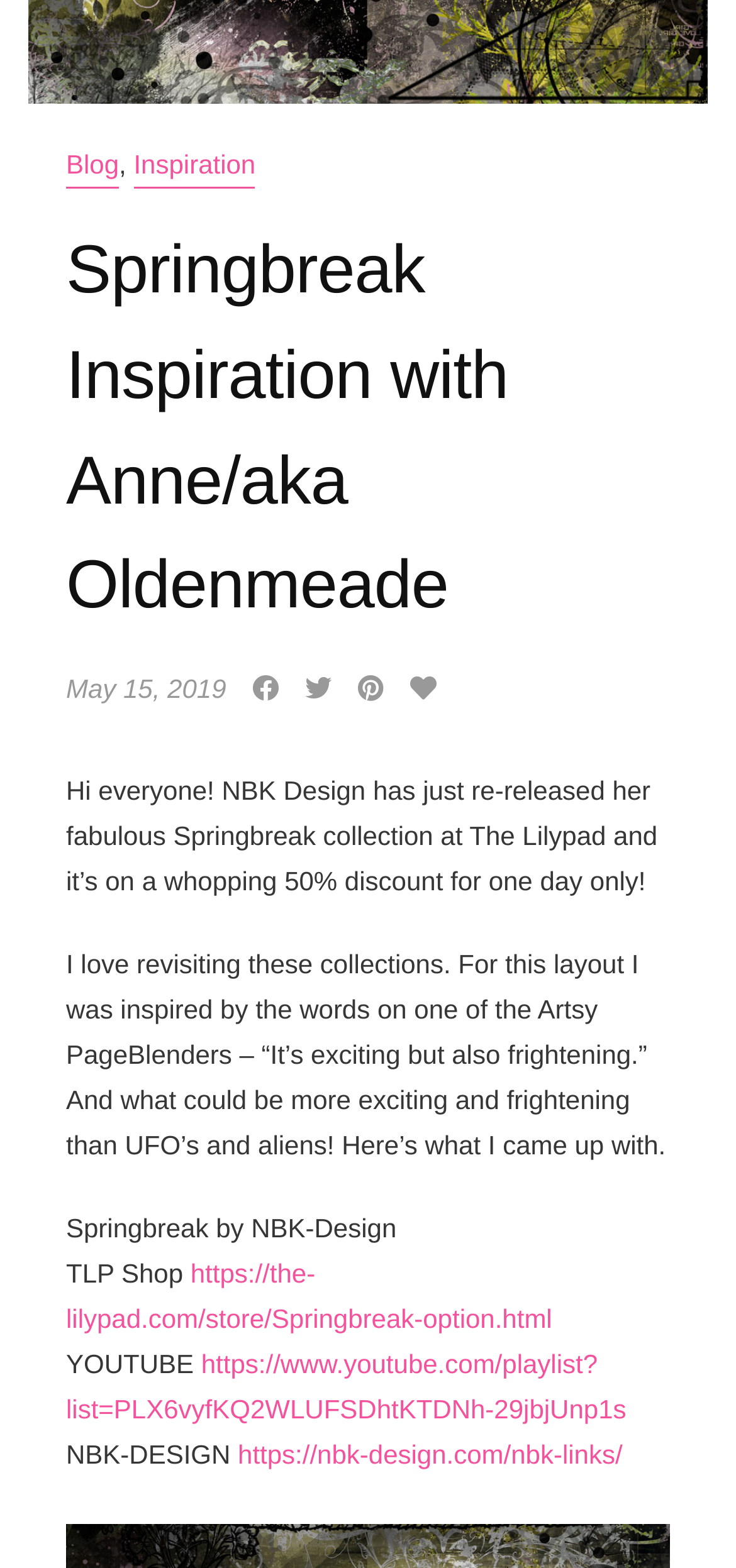Please specify the bounding box coordinates of the clickable region necessary for completing the following instruction: "Visit NBK-Design's website". The coordinates must consist of four float numbers between 0 and 1, i.e., [left, top, right, bottom].

[0.323, 0.918, 0.846, 0.937]